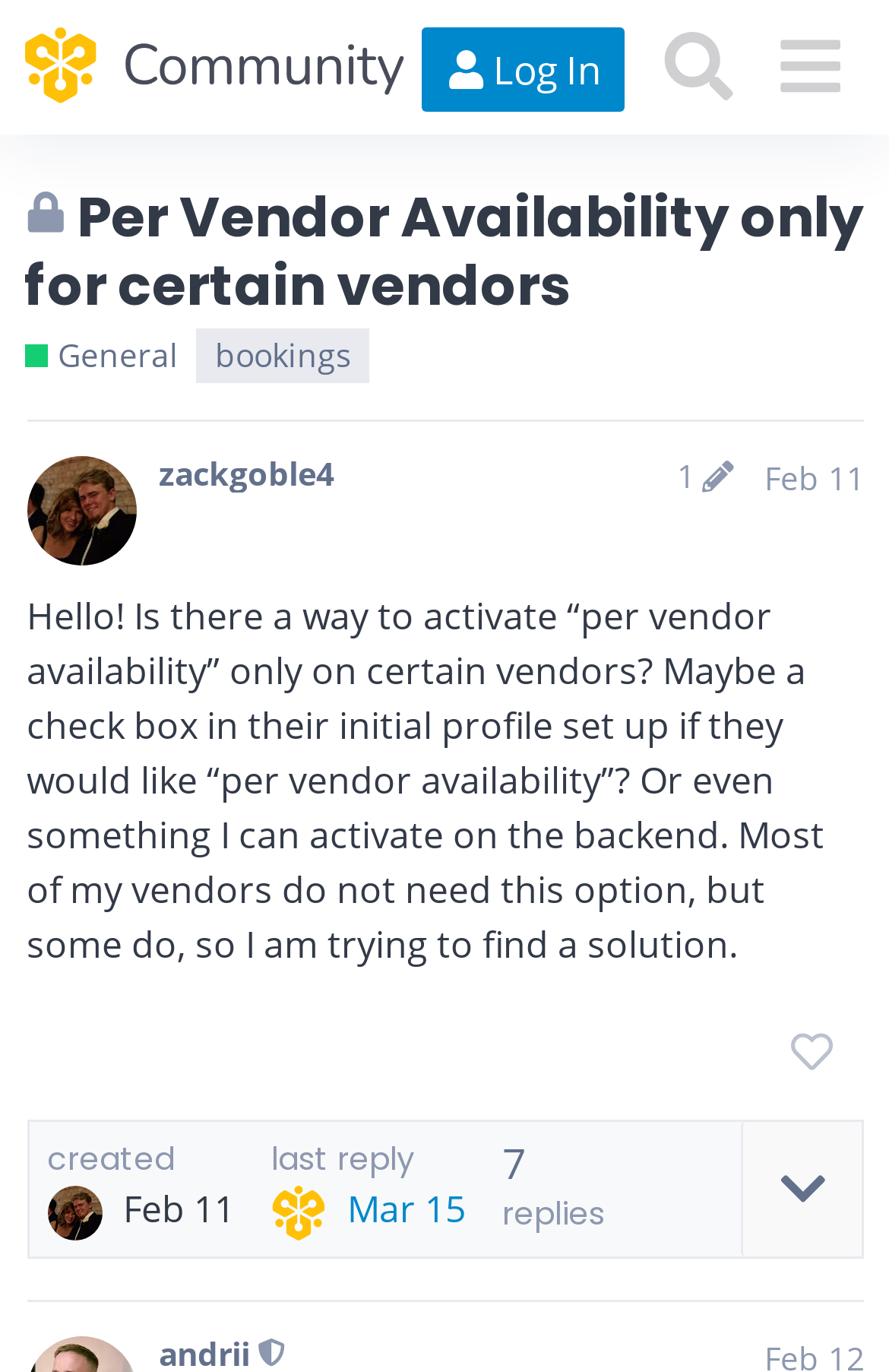Locate the primary heading on the webpage and return its text.

Per Vendor Availability only for certain vendors